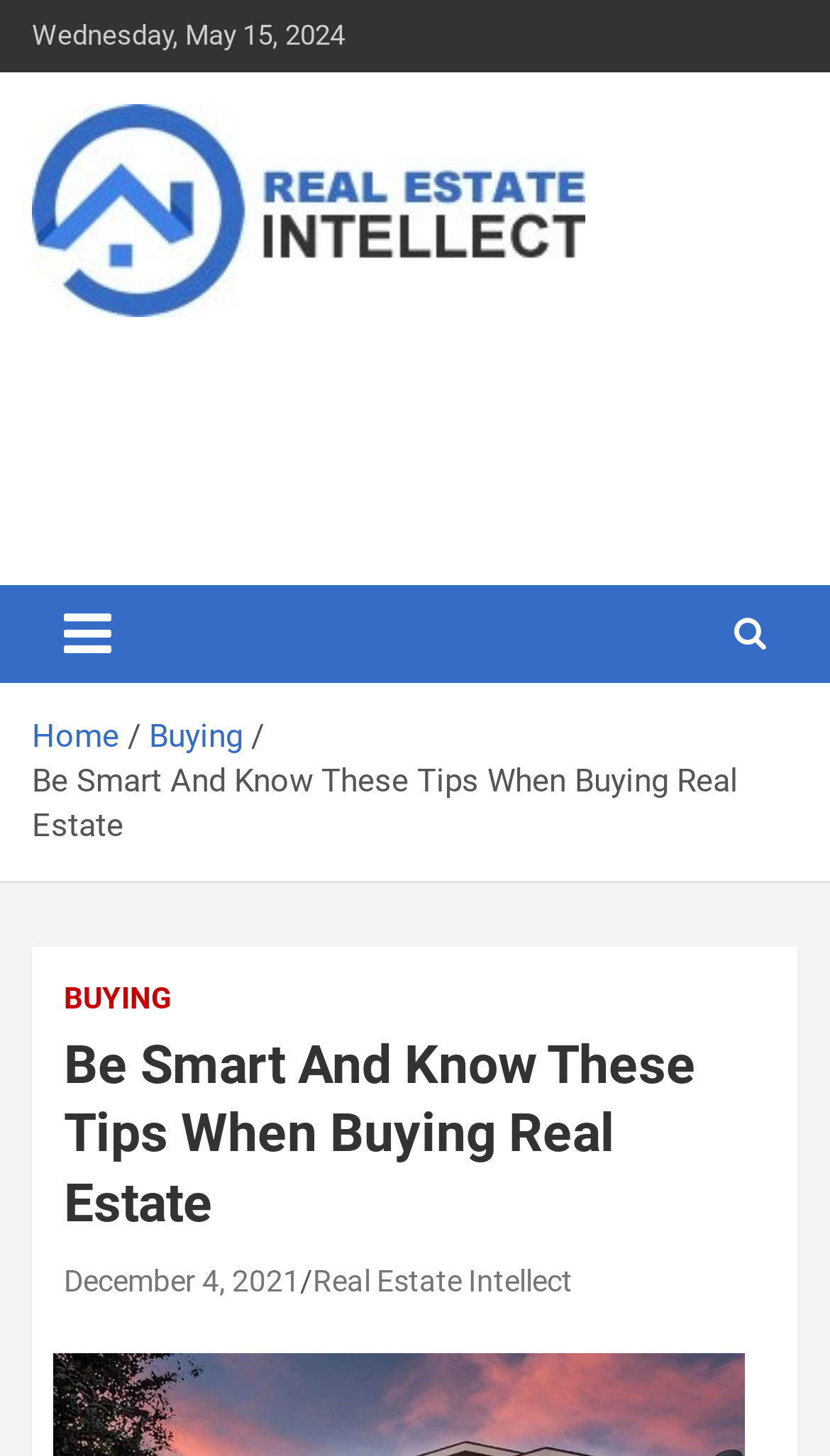With reference to the image, please provide a detailed answer to the following question: What is the date of the current article?

I found the date of the current article by looking at the StaticText element with the text 'Wednesday, May 15, 2024' at the top of the webpage.